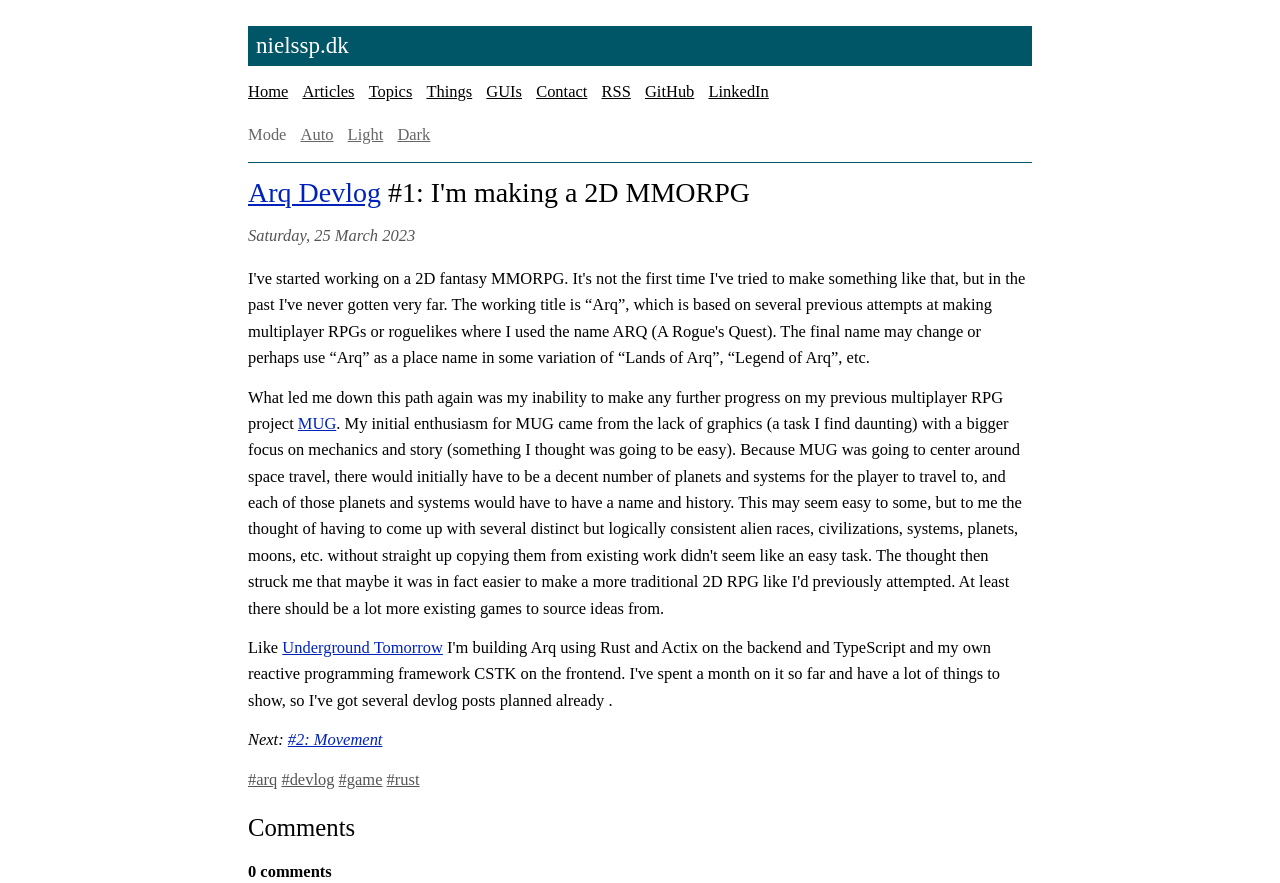Generate a comprehensive description of the webpage.

This webpage is a personal blog of a 31-year-old software developer. At the top, there is a heading with the website's title "nielssp.dk" and a link to the same. Below it, there is a navigation menu with links to "Home", "Articles", "Topics", "Things", "GUIs", "Contact", "RSS", "GitHub", and "LinkedIn". 

To the right of the navigation menu, there is a "Mode" option with links to switch between "Auto", "Light", and "Dark" modes. 

The main content of the webpage is a blog post titled "Arq Devlog #1: I'm making a 2D MMORPG". The post has a timestamp of "2023-03-25 17:01:00 CET" and is categorized under "Arq Devlog". The post's content discusses the author's inability to make progress on their previous multiplayer RPG project, mentioning "MUG" and "Underground Tomorrow". 

At the bottom of the post, there is a "Next:" section with a link to "#2: Movement". There are also several tags, including "#arq", "#devlog", "#game", "#rust". Finally, there is a "Comments" section with a note indicating that there are "0 comments".